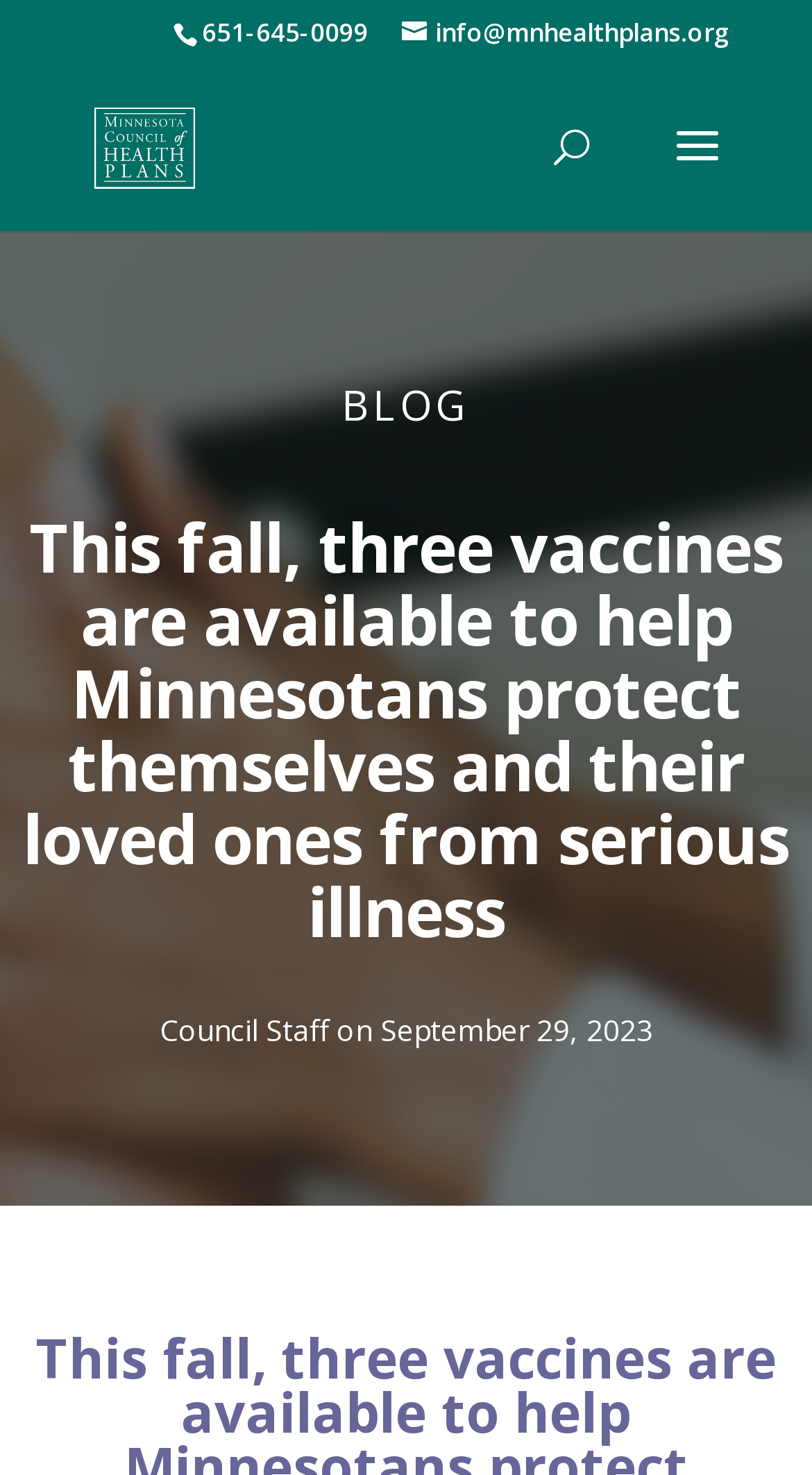Provide a one-word or one-phrase answer to the question:
What is the phone number on the webpage?

651-645-0099